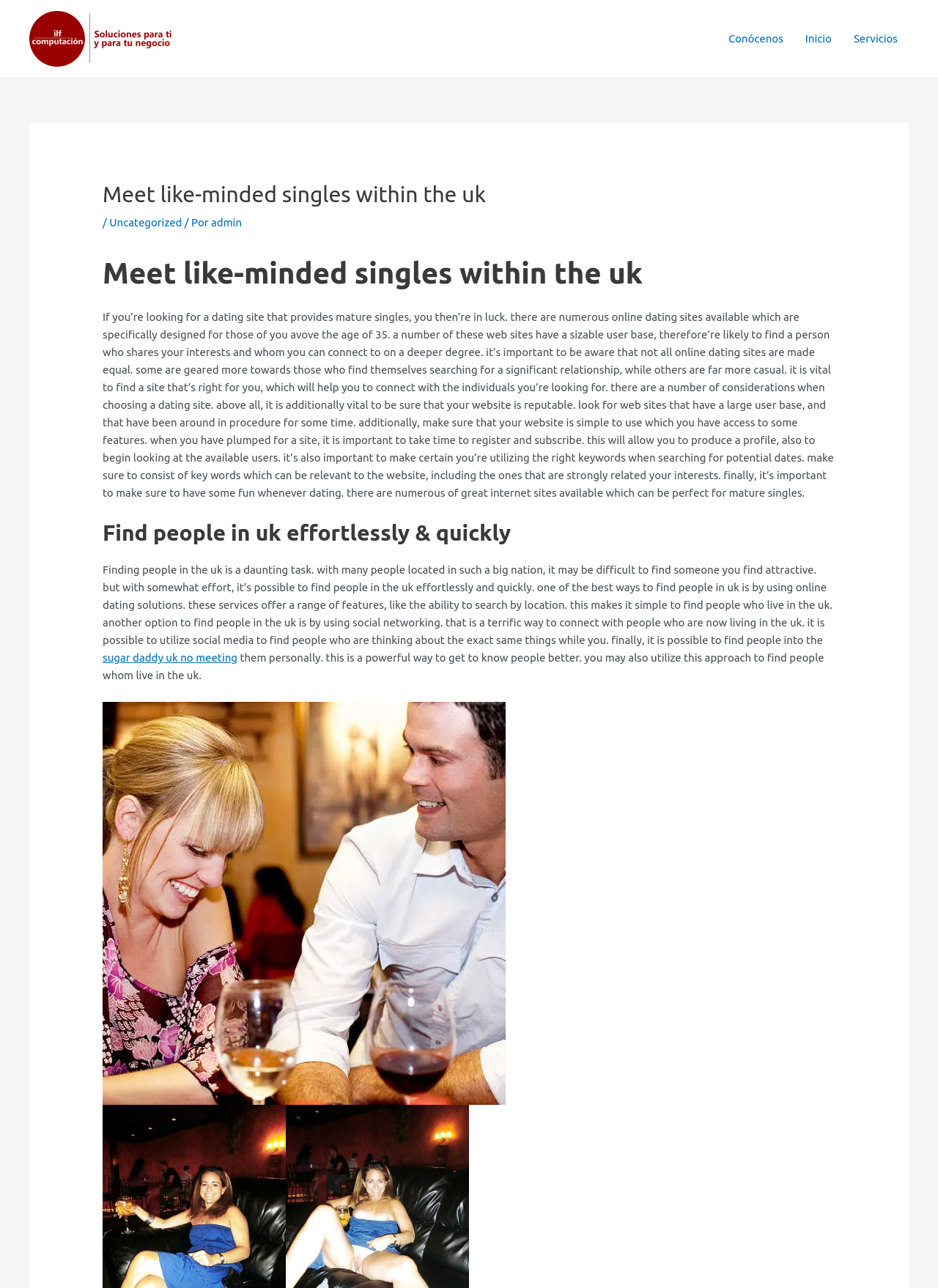Provide the bounding box coordinates of the HTML element this sentence describes: "sugar daddy uk no meeting".

[0.109, 0.506, 0.253, 0.516]